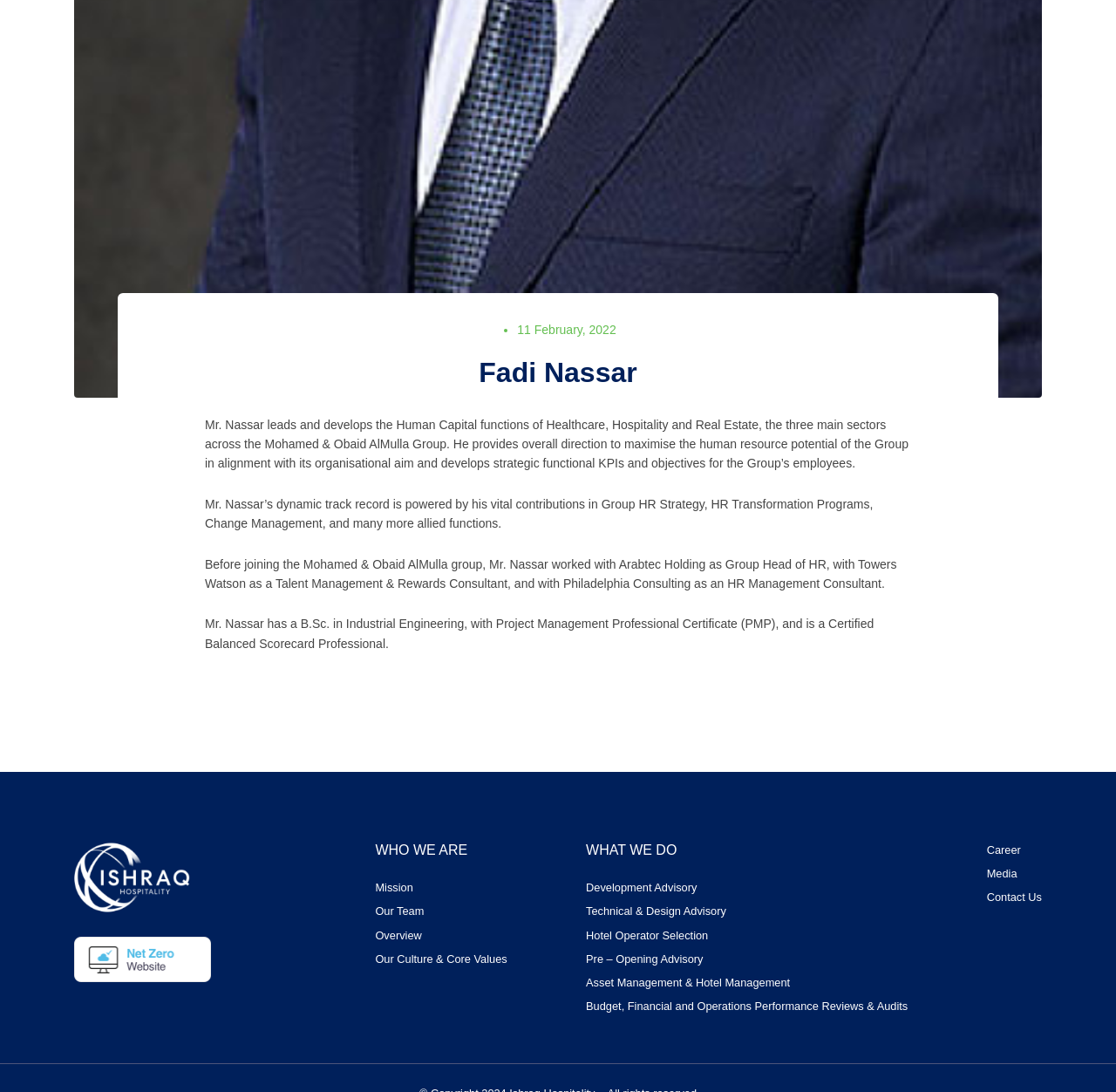Find and indicate the bounding box coordinates of the region you should select to follow the given instruction: "Click on the 'How Dangerous is Mountain Biking' link".

None